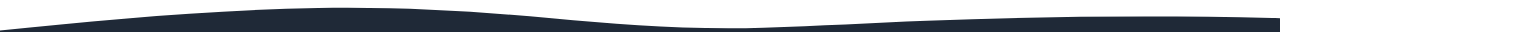Using the information shown in the image, answer the question with as much detail as possible: What does the image serve as?

The image serves as a visual separator, effectively distinguishing the footer section from the preceding content above it, while complementing the branding and purpose of the website.